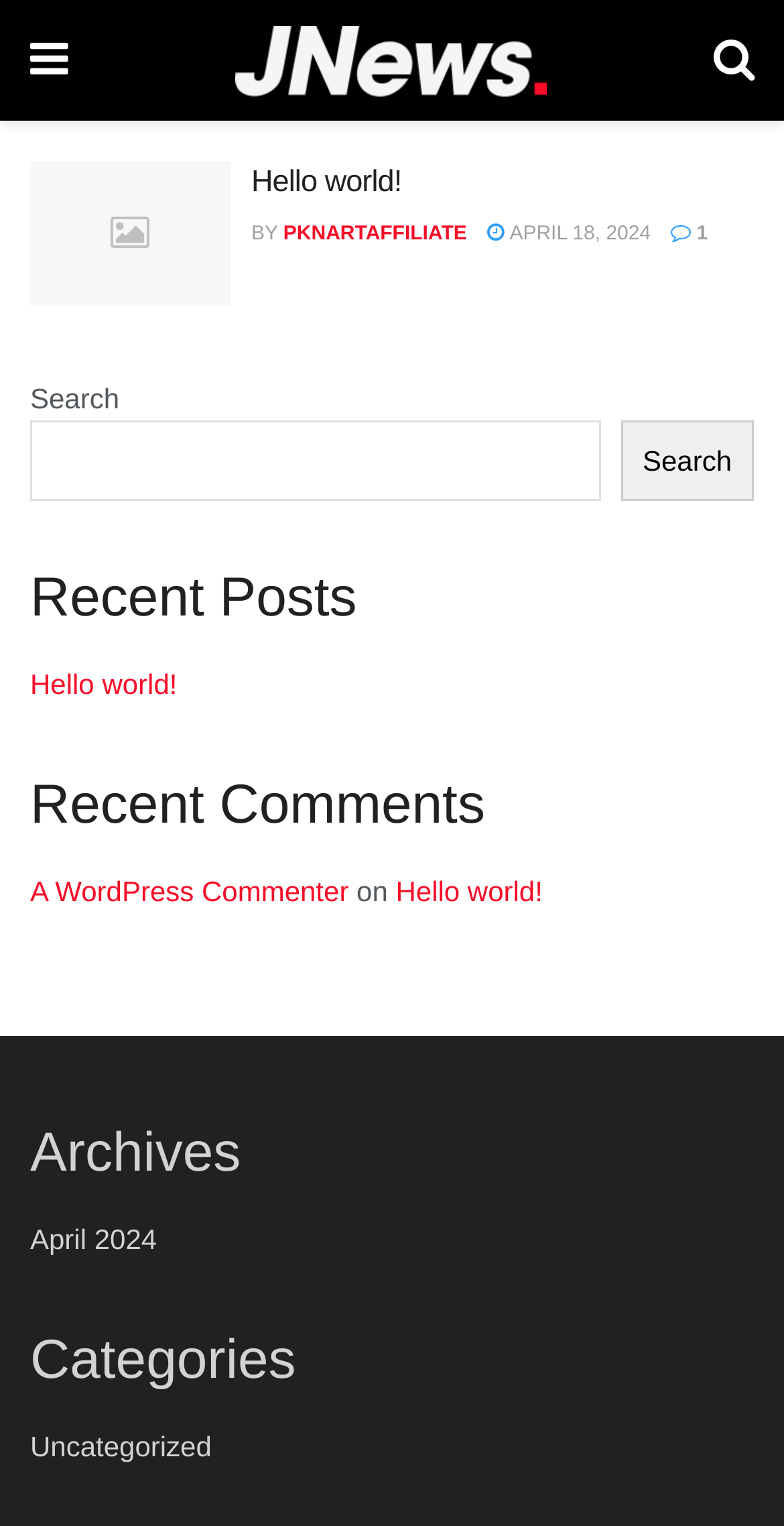Provide the bounding box coordinates of the area you need to click to execute the following instruction: "read hello world post".

[0.321, 0.108, 0.512, 0.13]